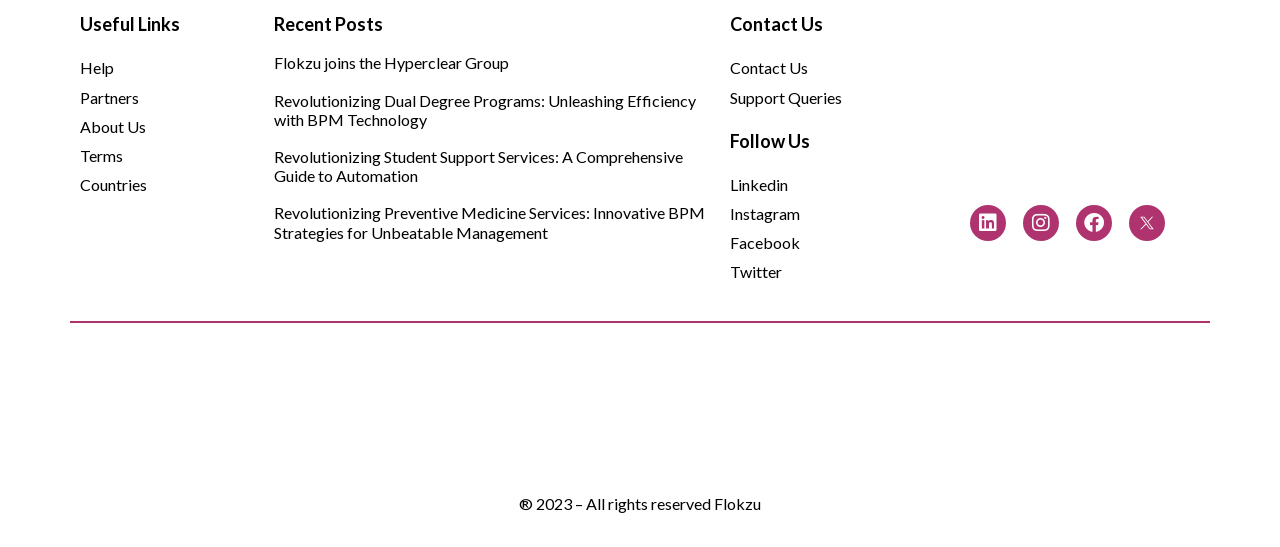What is the purpose of the 'Contact Us' section?
Answer the question with a thorough and detailed explanation.

The 'Contact Us' section is likely intended to provide users with a way to get in touch with the organization or company behind Flokzu BPM. The presence of links to 'Contact Us' and 'Support Queries' suggests that users can use this section to ask questions, report issues, or request assistance.